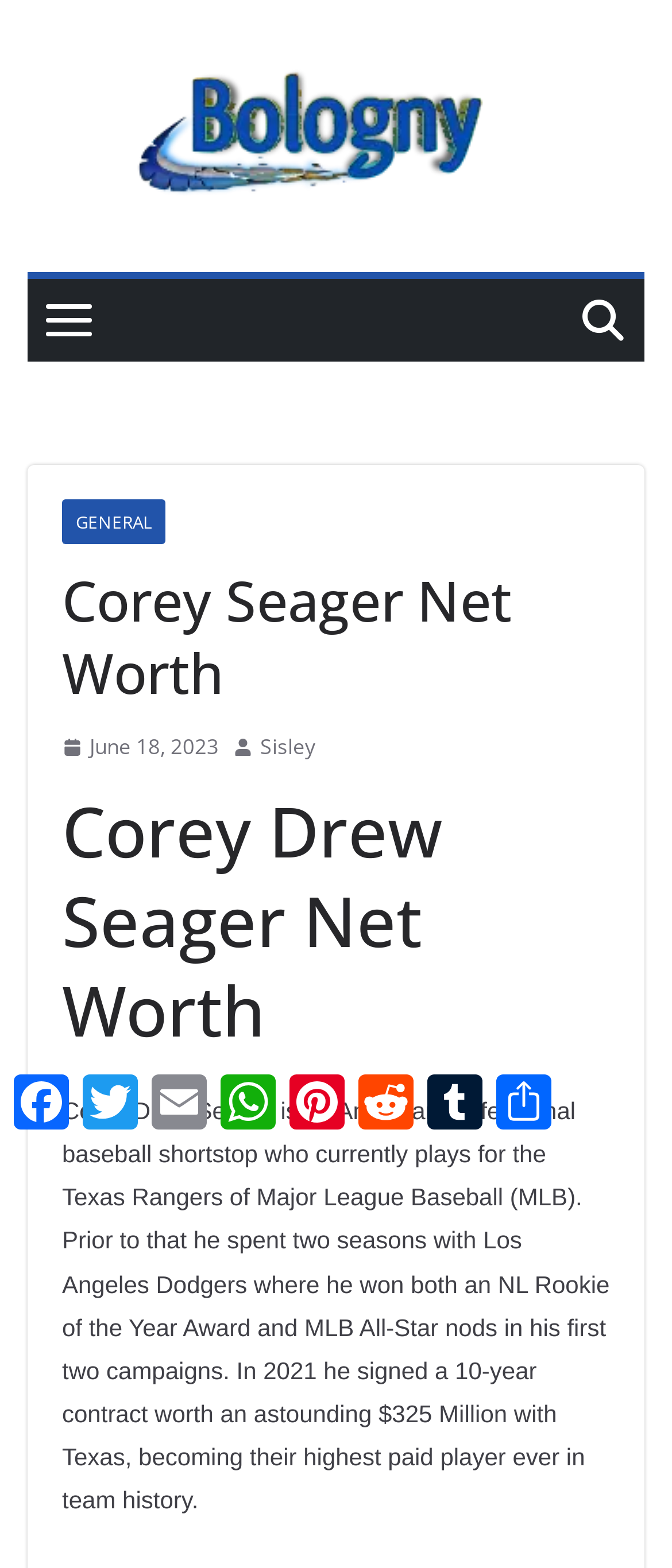Locate the coordinates of the bounding box for the clickable region that fulfills this instruction: "Follow the link".

None